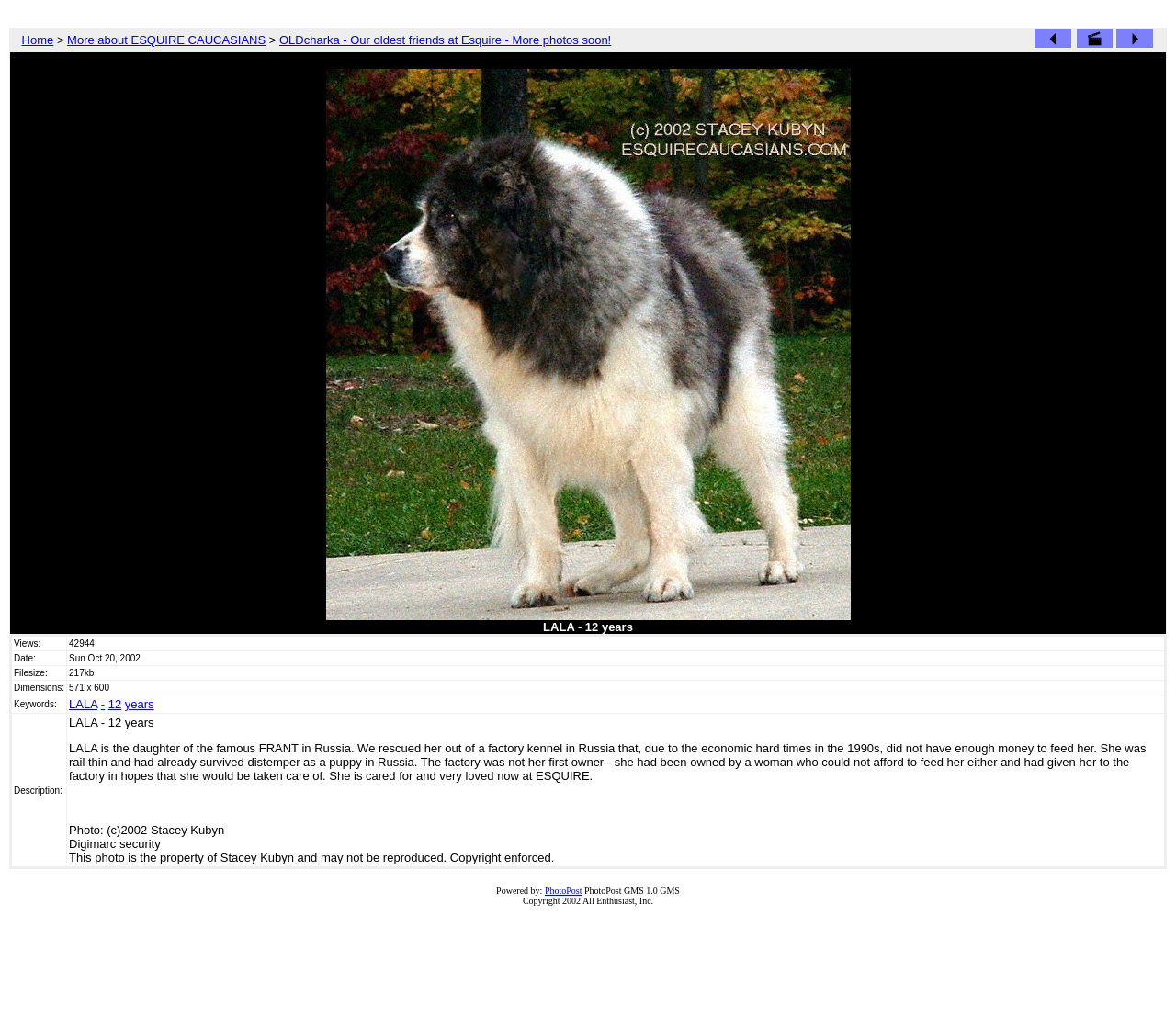Find the bounding box coordinates for the area that should be clicked to accomplish the instruction: "Click on 'LALA'".

[0.059, 0.686, 0.083, 0.699]